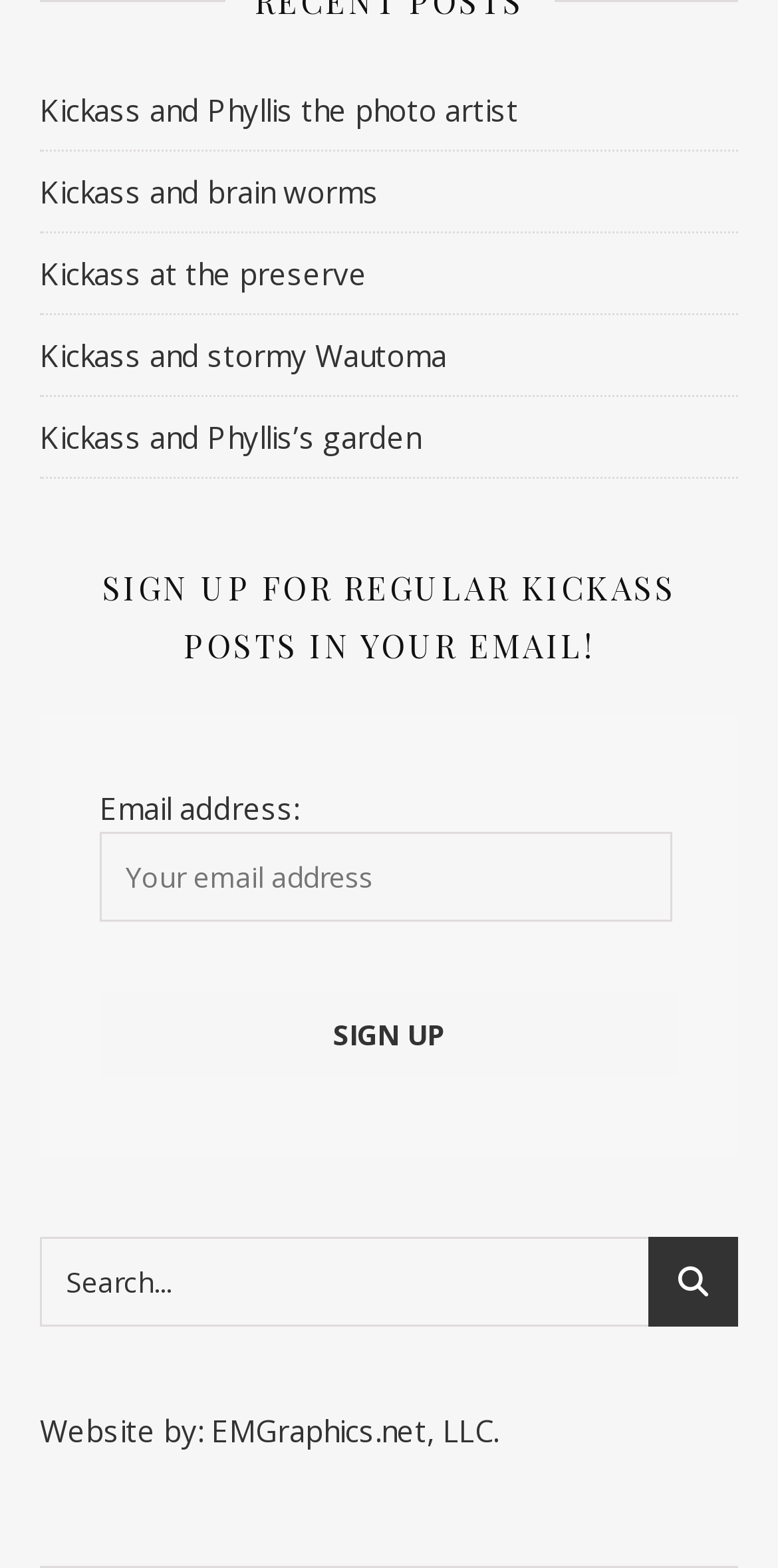How many elements are in the search section?
Based on the image, answer the question in a detailed manner.

The search section contains a search box with the placeholder text 'Search...' and a button with the text 'st'. Therefore, there are two elements in the search section.